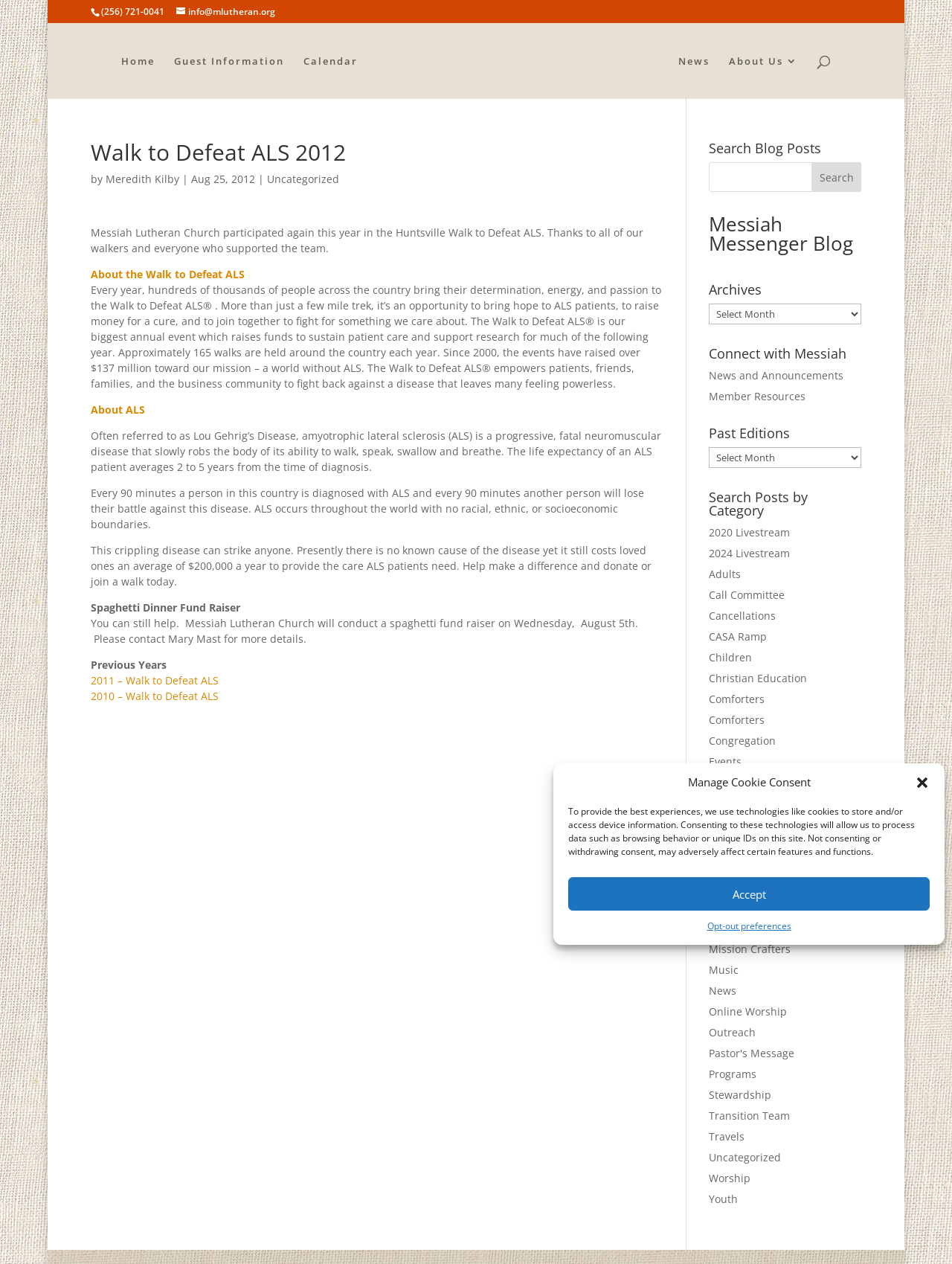What is the name of the church?
Can you provide a detailed and comprehensive answer to the question?

I found the name of the church by looking at the link element with the bounding box coordinates [0.393, 0.024, 0.692, 0.074]. The text content of this element is 'Messiah Lutheran Church', which is the name of the church.